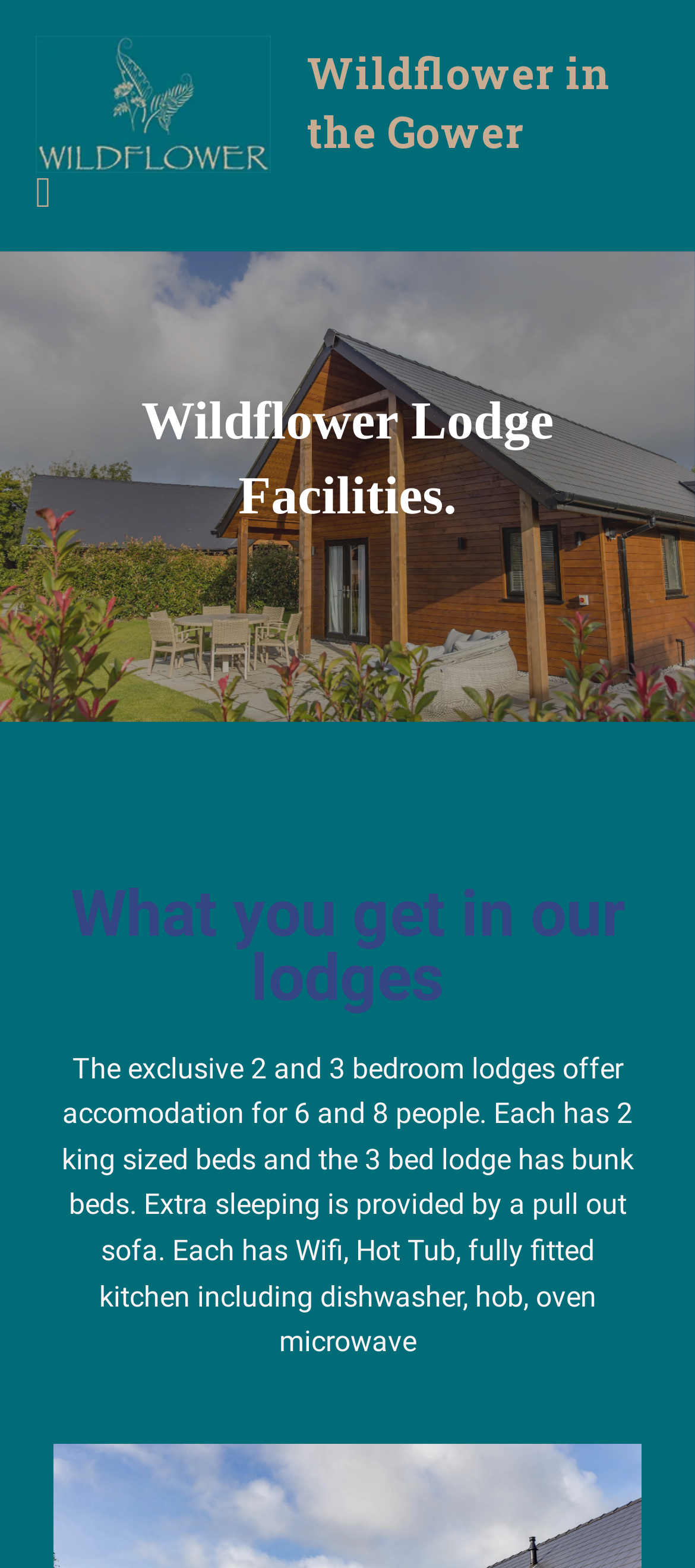Specify the bounding box coordinates (top-left x, top-left y, bottom-right x, bottom-right y) of the UI element in the screenshot that matches this description: Products

None